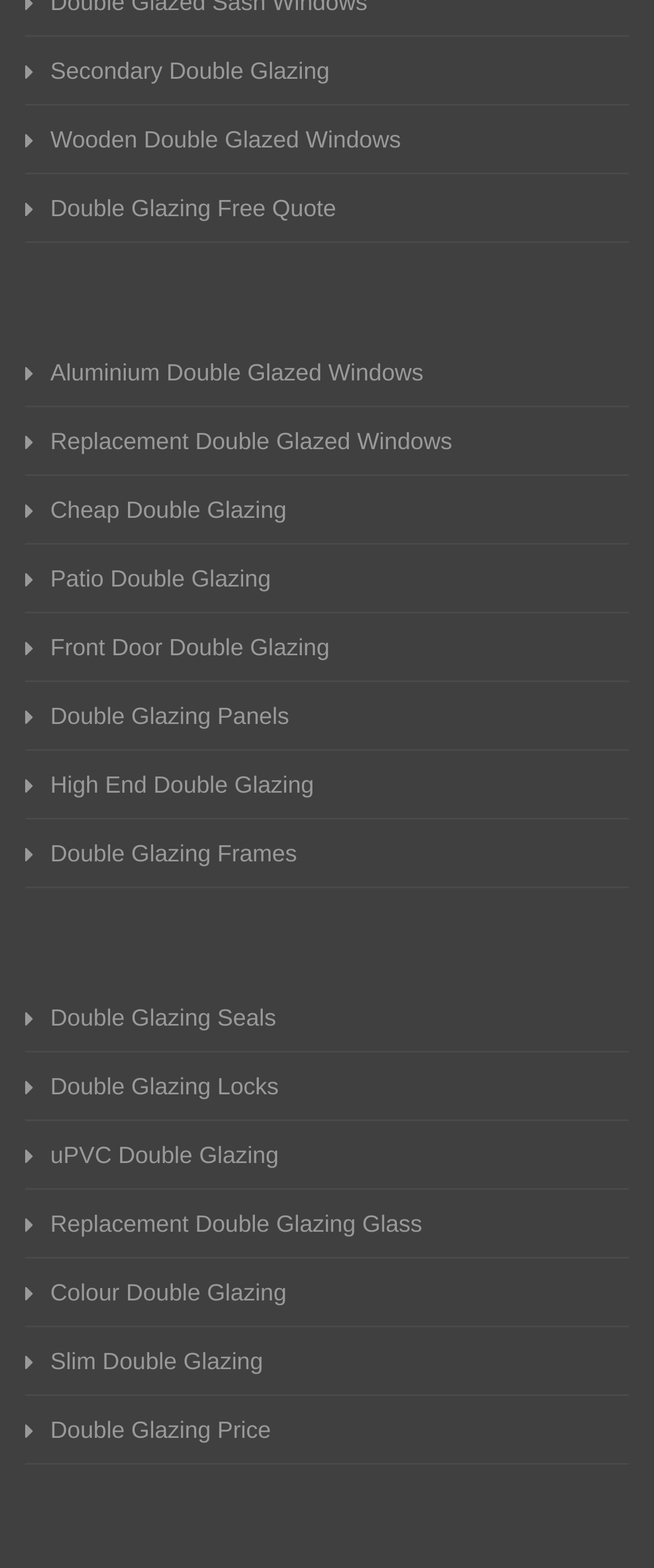Predict the bounding box of the UI element based on the description: "Double Glazing Free Quote". The coordinates should be four float numbers between 0 and 1, formatted as [left, top, right, bottom].

[0.038, 0.122, 0.962, 0.143]